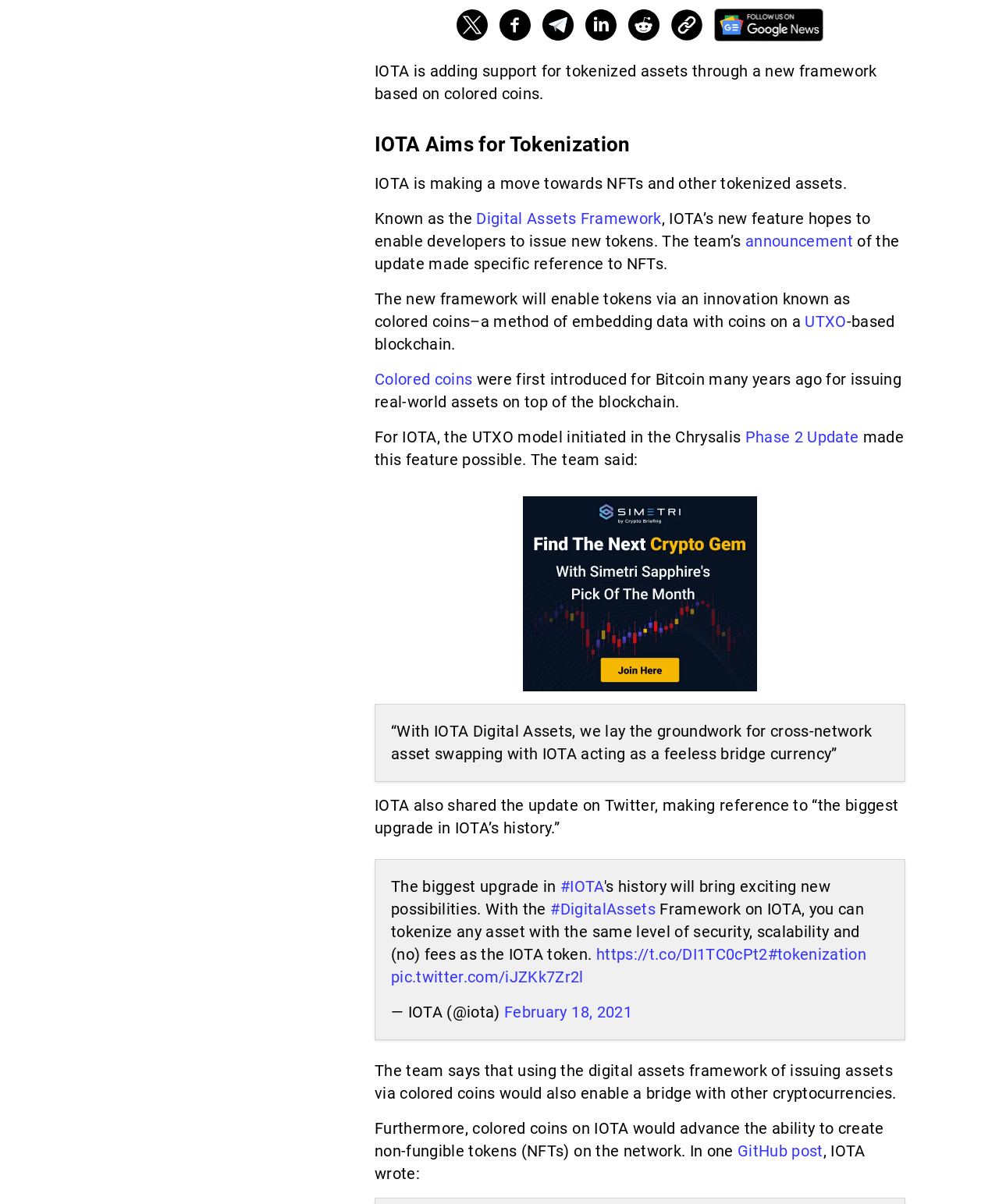Find the bounding box coordinates for the UI element that matches this description: "parent_node: Comment * name="comment"".

None